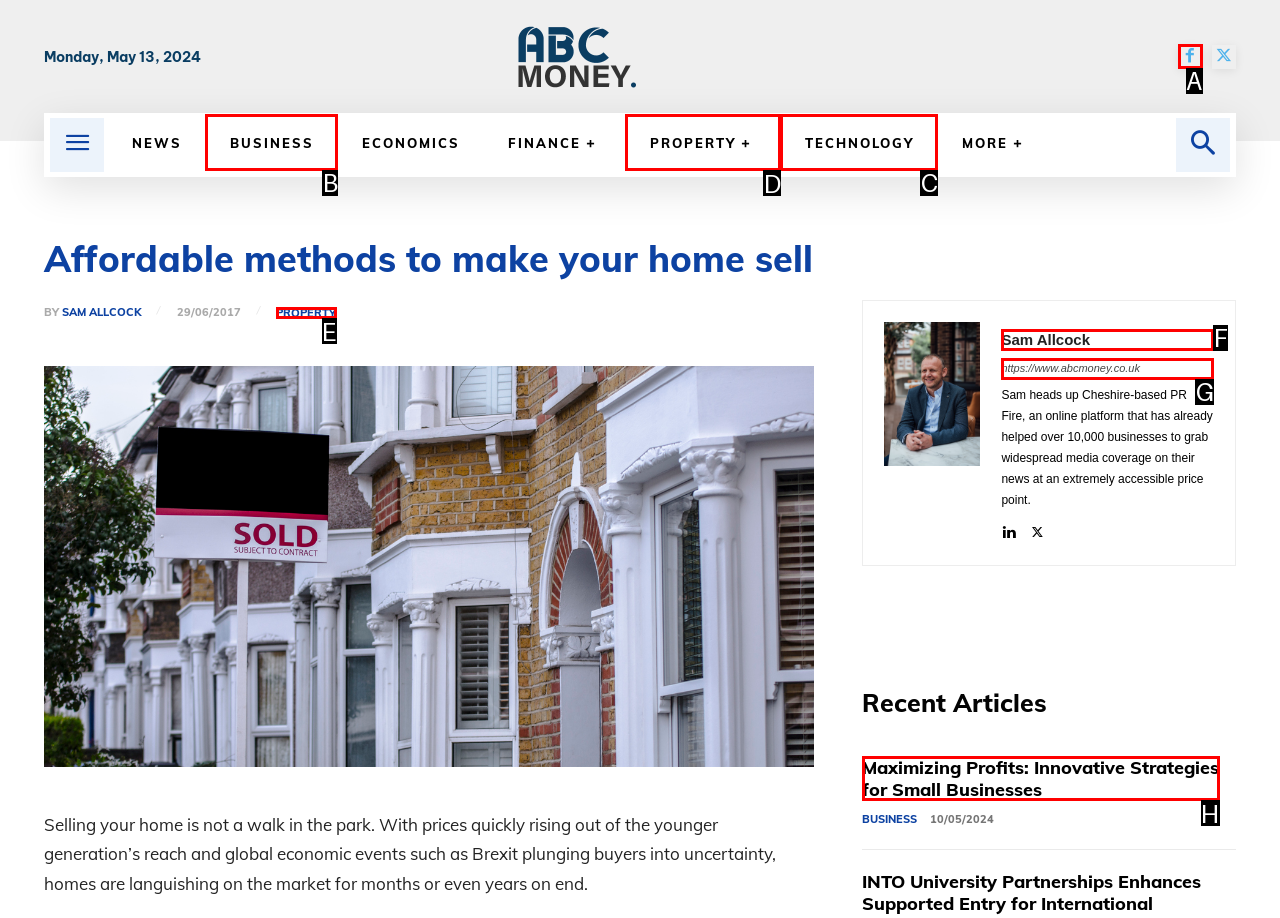Out of the given choices, which letter corresponds to the UI element required to View property articles? Answer with the letter.

D